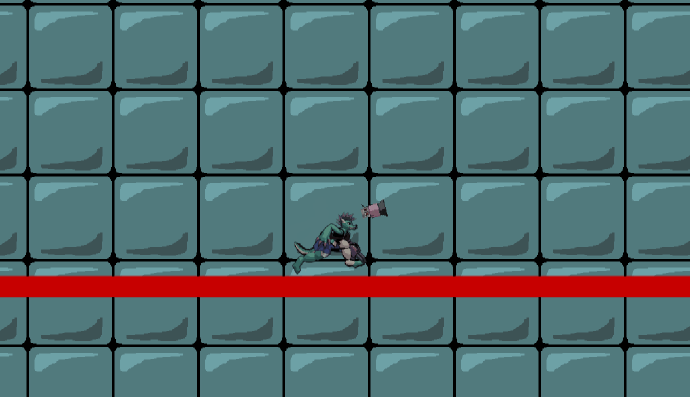Kindly respond to the following question with a single word or a brief phrase: 
What is the dominant color of the background?

Blue-gray